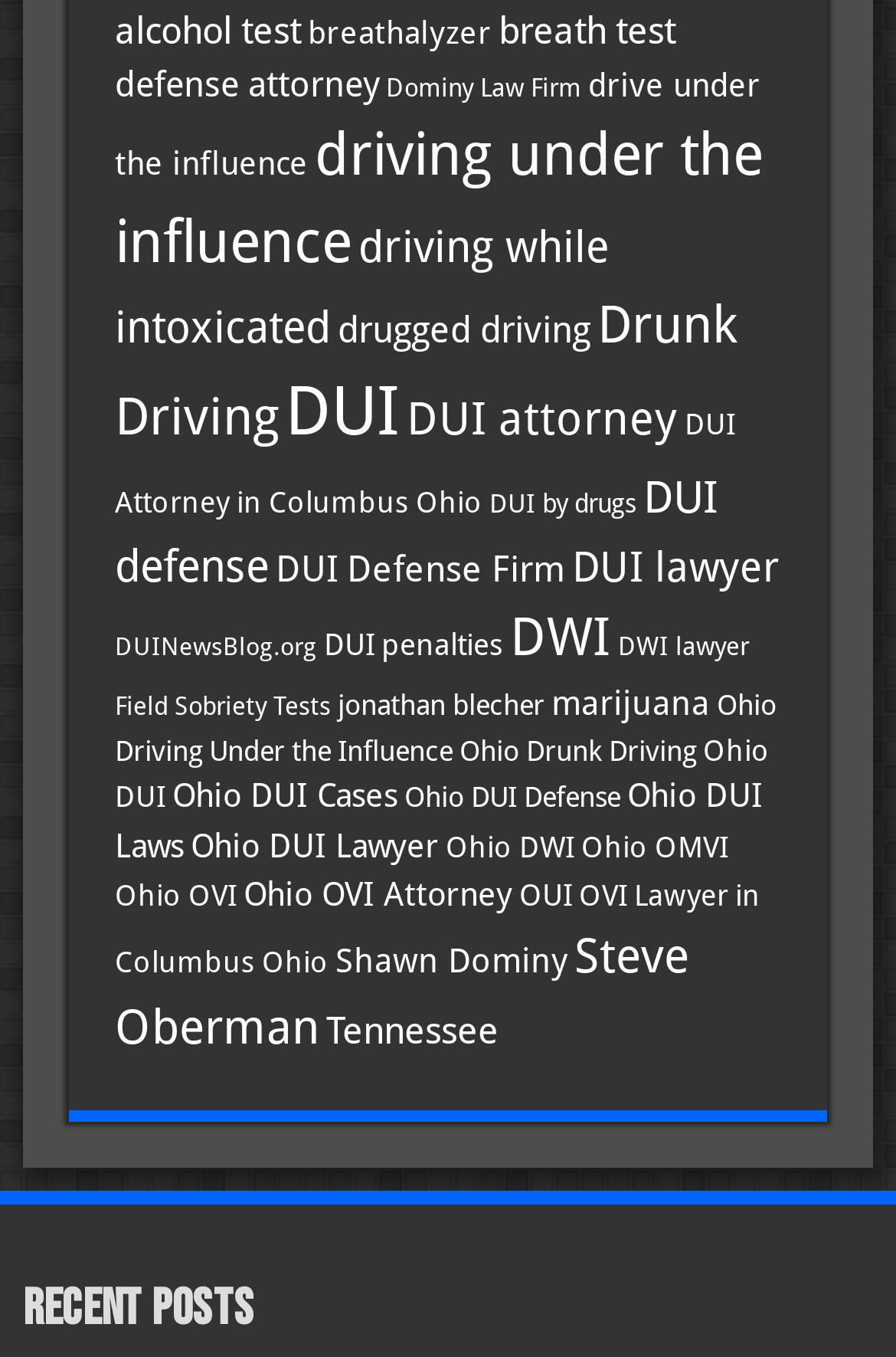What is the name of a defense attorney mentioned on the webpage?
Using the image, provide a detailed and thorough answer to the question.

After reviewing the links on the webpage, I found that Shawn Dominy is mentioned as a defense attorney, along with other attorneys and law firms.